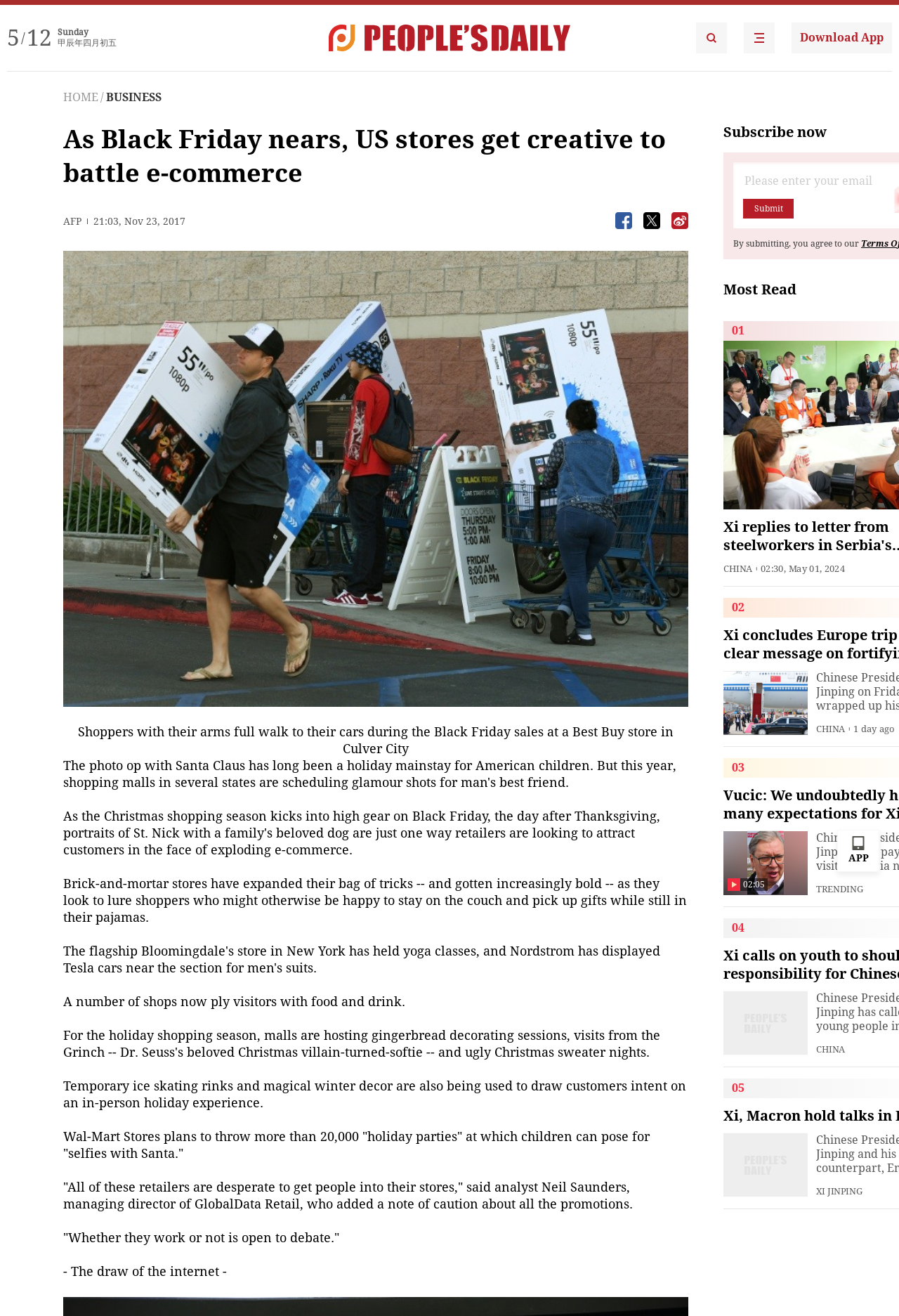Respond to the question below with a single word or phrase: What is the date of the article?

Nov 23, 2017